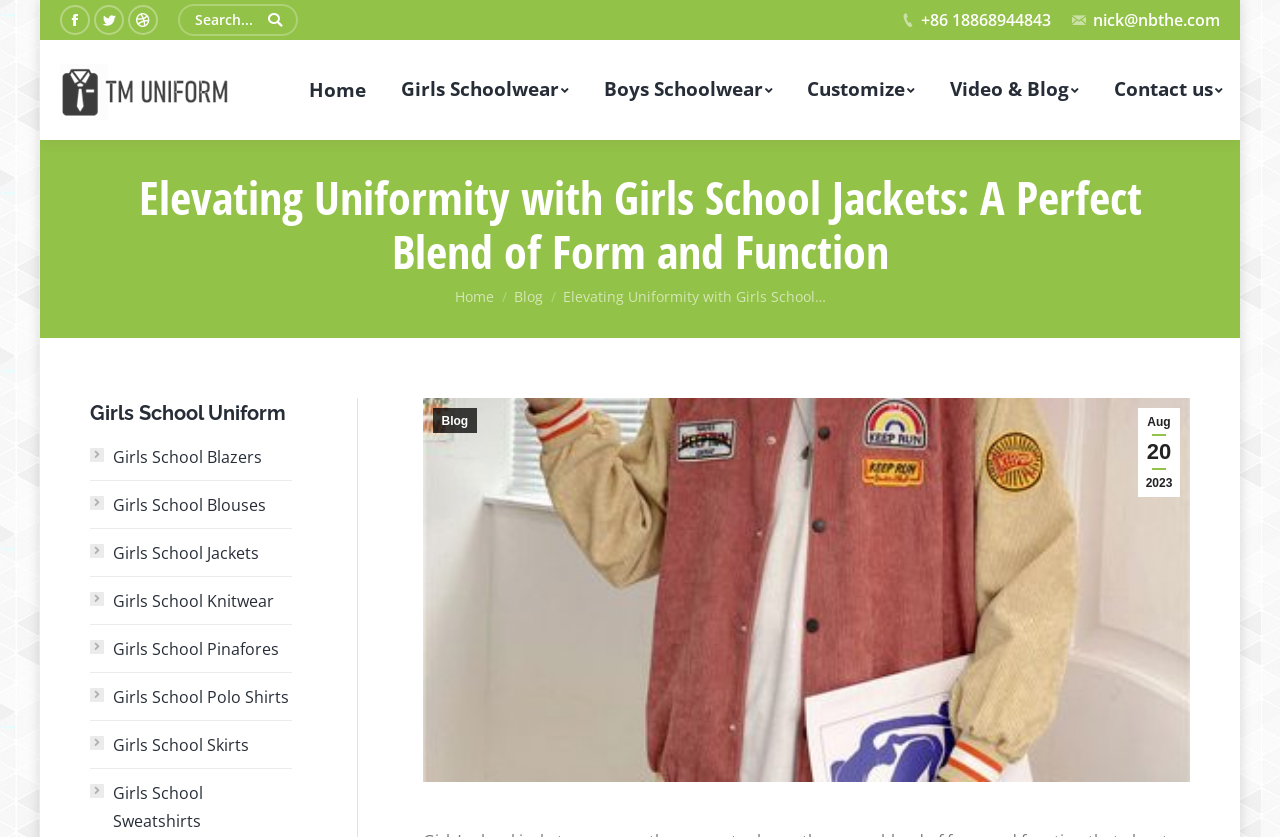Please identify the bounding box coordinates of the element that needs to be clicked to perform the following instruction: "Contact the school uniform manufacturer".

[0.857, 0.048, 0.969, 0.167]